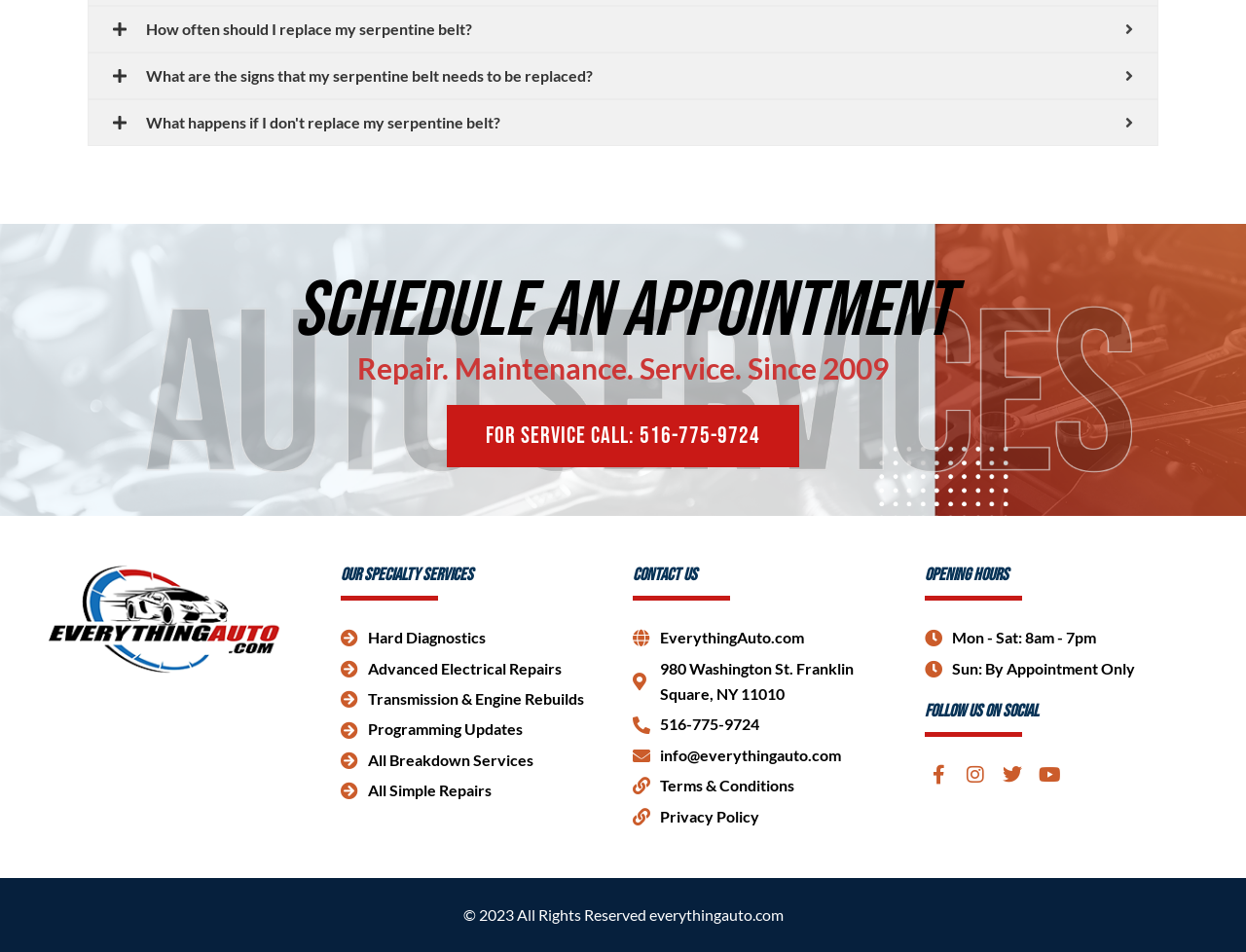Identify the bounding box coordinates of the clickable region to carry out the given instruction: "Click on 'SCHEDULE AN APPOINTMENT'".

[0.039, 0.286, 0.961, 0.368]